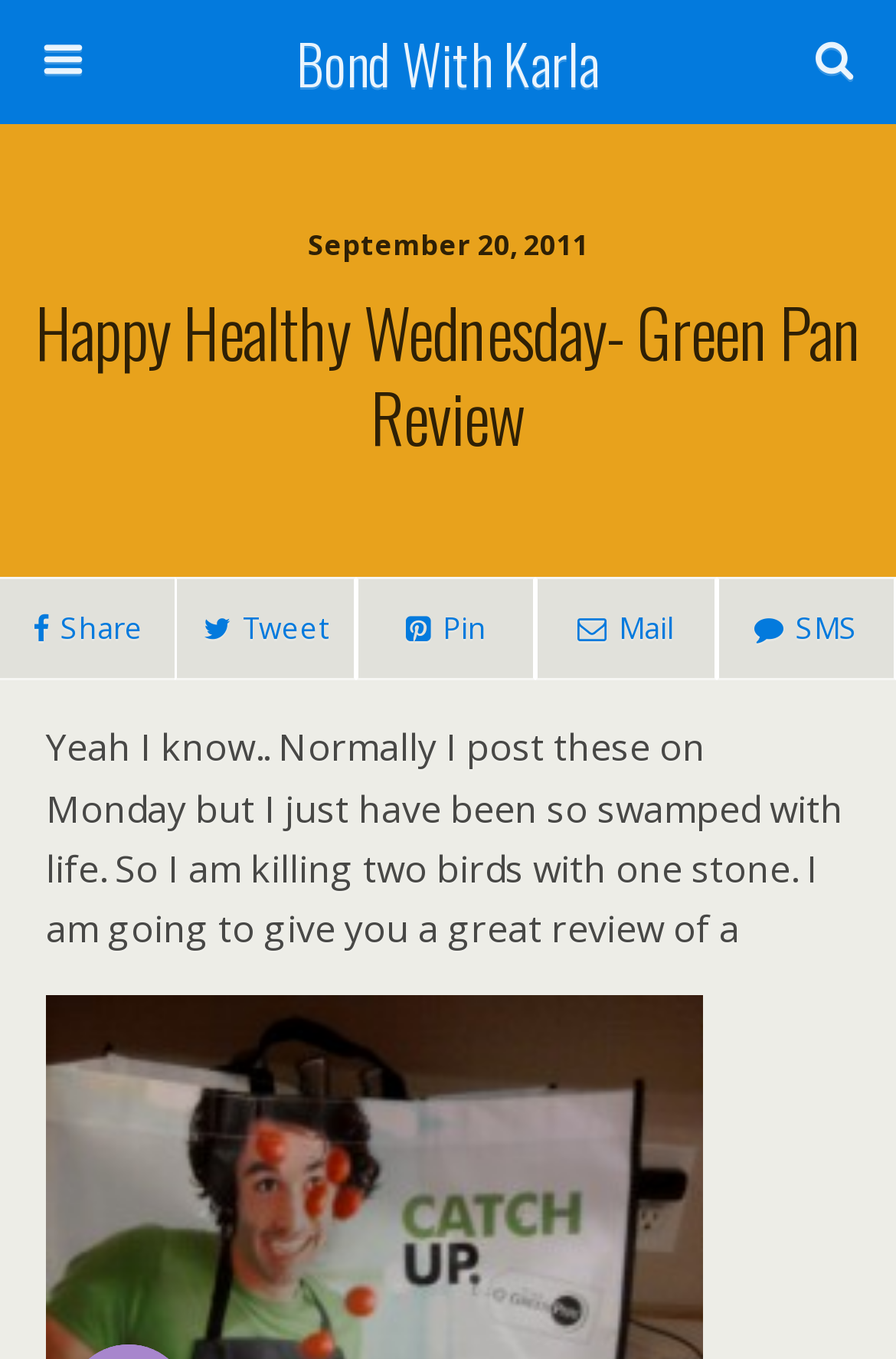Summarize the webpage in an elaborate manner.

The webpage is a blog post titled "Happy Healthy Wednesday- Green Pan Review" with a subtitle "Bond With Karla". At the top, there is a link to "Bond With Karla" taking up most of the width. Below it, there is a search bar with a text box and a "Search" button, aligned to the right. 

On the left side, there is a date "September 20, 2011" followed by the main heading "Happy Healthy Wednesday- Green Pan Review" that spans the full width. 

Below the heading, there are four social media links aligned to the left, including "Share", "Tweet", "Pin", and "Mail". 

The main content of the blog post starts below the social media links, with a paragraph of text that discusses the delay in posting and introduces a review of a product, likely the Green Pan. The text is quite long and takes up most of the width and height of the page.